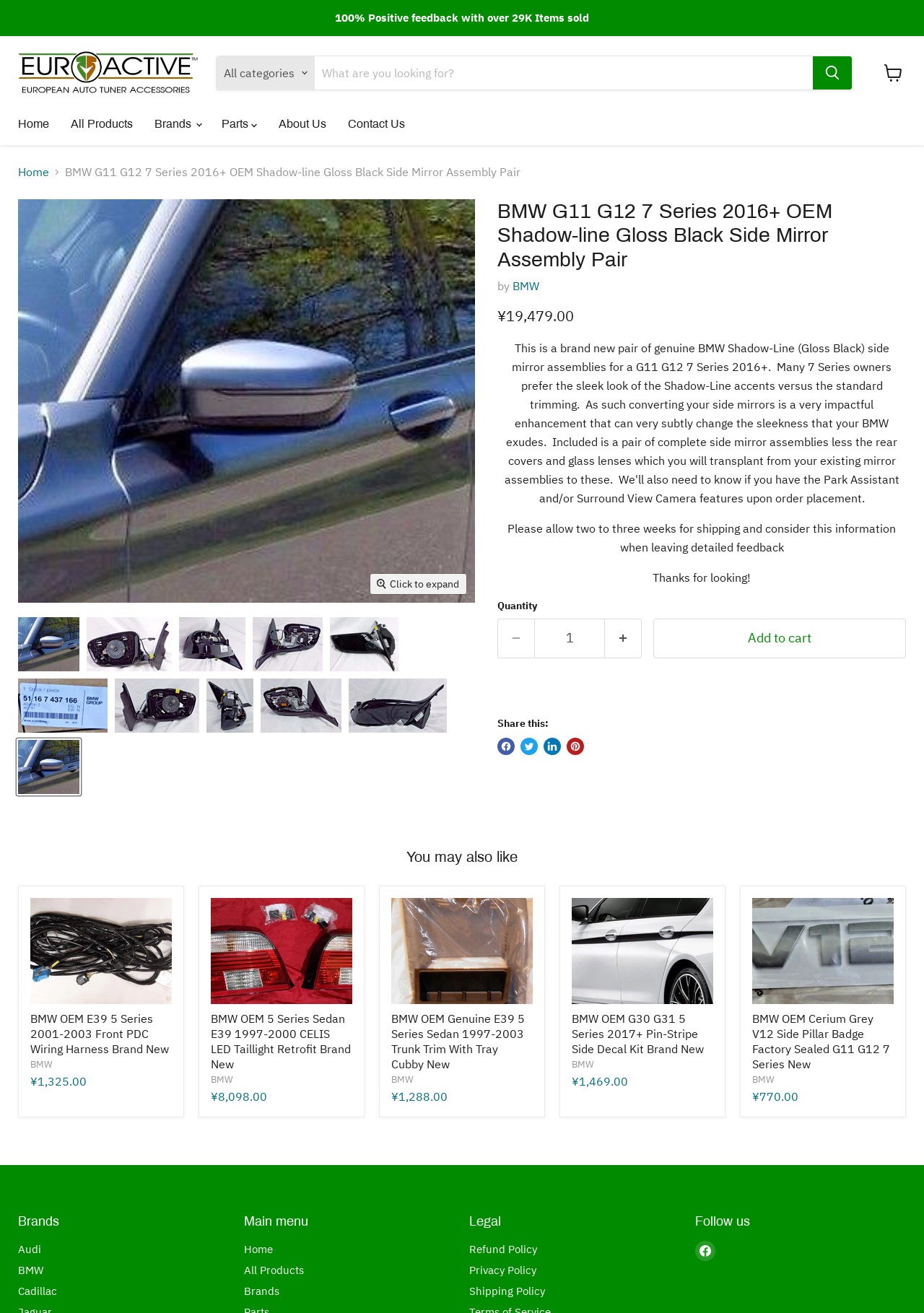Reply to the question with a single word or phrase:
What is the brand of the product?

BMW